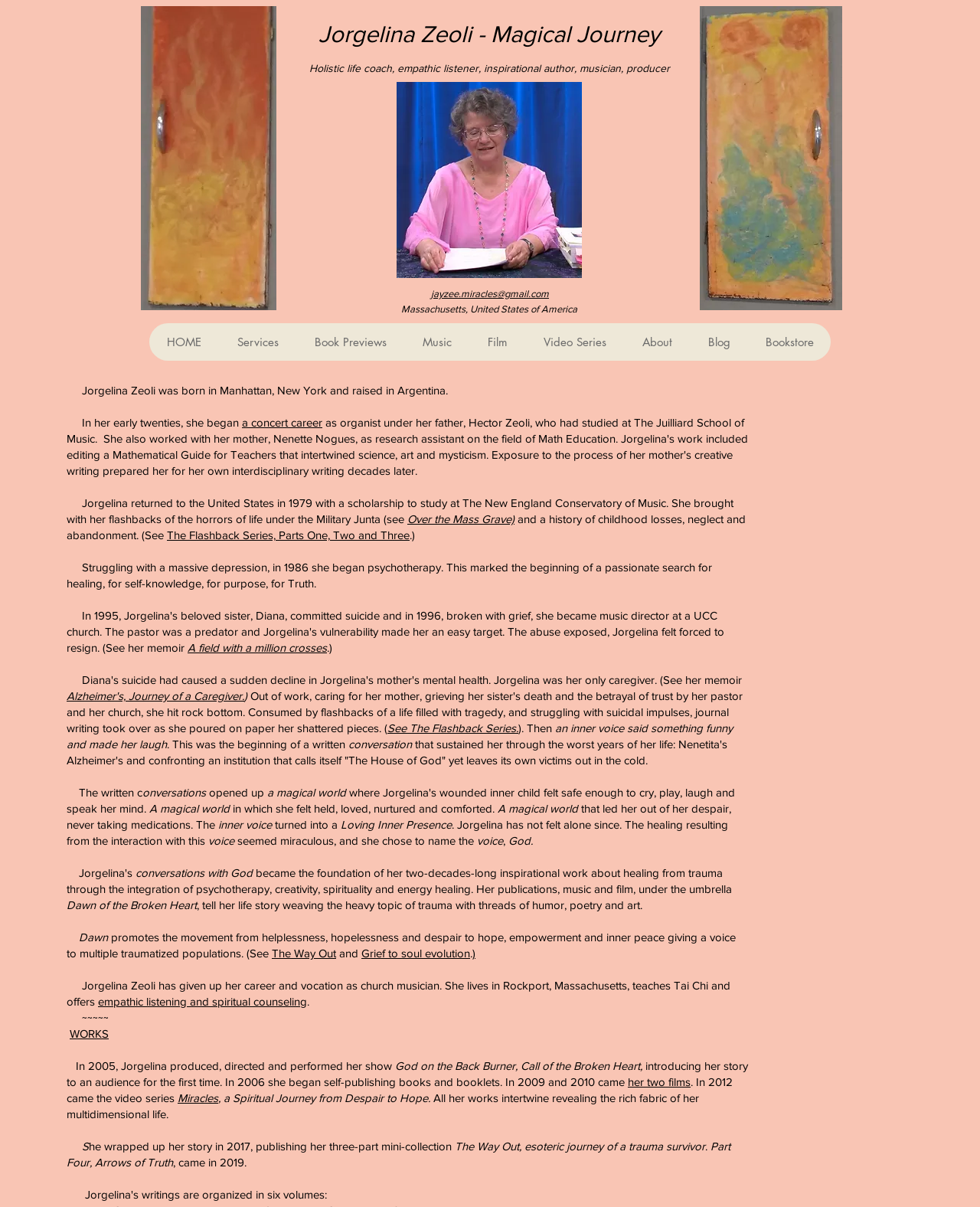Specify the bounding box coordinates of the element's region that should be clicked to achieve the following instruction: "Click on the 'HOME' link". The bounding box coordinates consist of four float numbers between 0 and 1, in the format [left, top, right, bottom].

[0.152, 0.268, 0.223, 0.299]